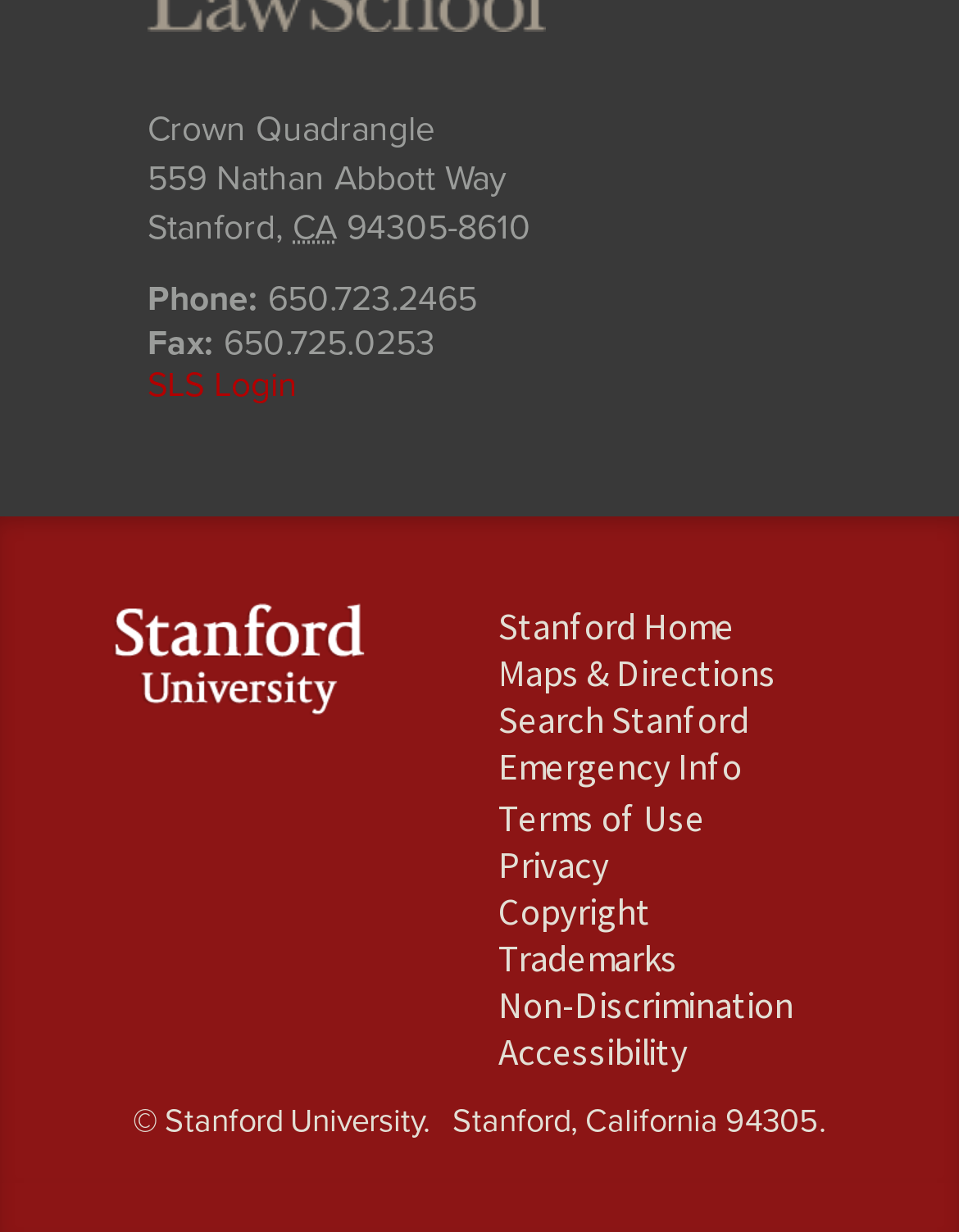Specify the bounding box coordinates of the region I need to click to perform the following instruction: "Click SLS Login". The coordinates must be four float numbers in the range of 0 to 1, i.e., [left, top, right, bottom].

[0.154, 0.296, 0.31, 0.33]